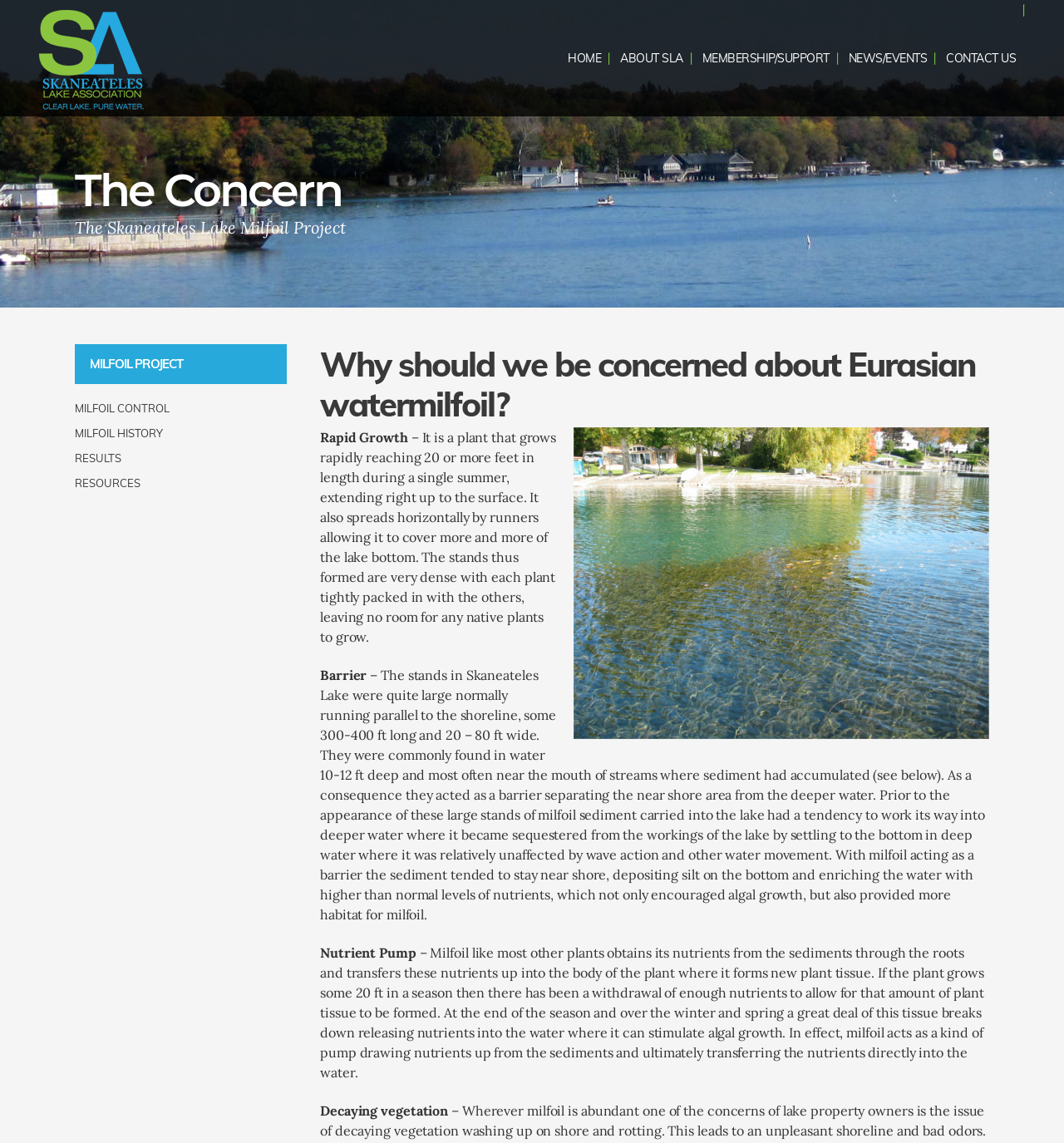What is the problem with Eurasian watermilfoil?
Provide a fully detailed and comprehensive answer to the question.

I found the answer by reading the text on the webpage which explains the problems caused by Eurasian watermilfoil, including its rapid growth, acting as a barrier, pumping nutrients, and causing decaying vegetation.